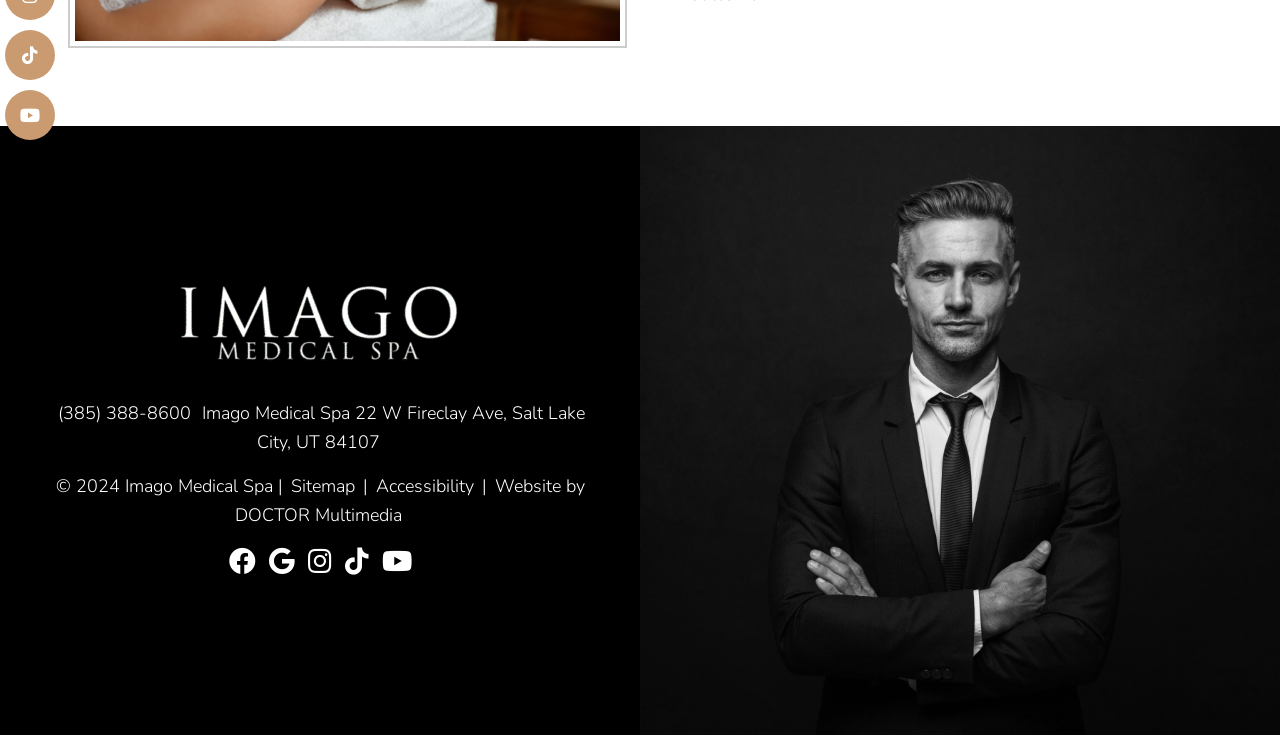Please find the bounding box coordinates in the format (top-left x, top-left y, bottom-right x, bottom-right y) for the given element description. Ensure the coordinates are floating point numbers between 0 and 1. Description: Sitemap

[0.225, 0.642, 0.279, 0.681]